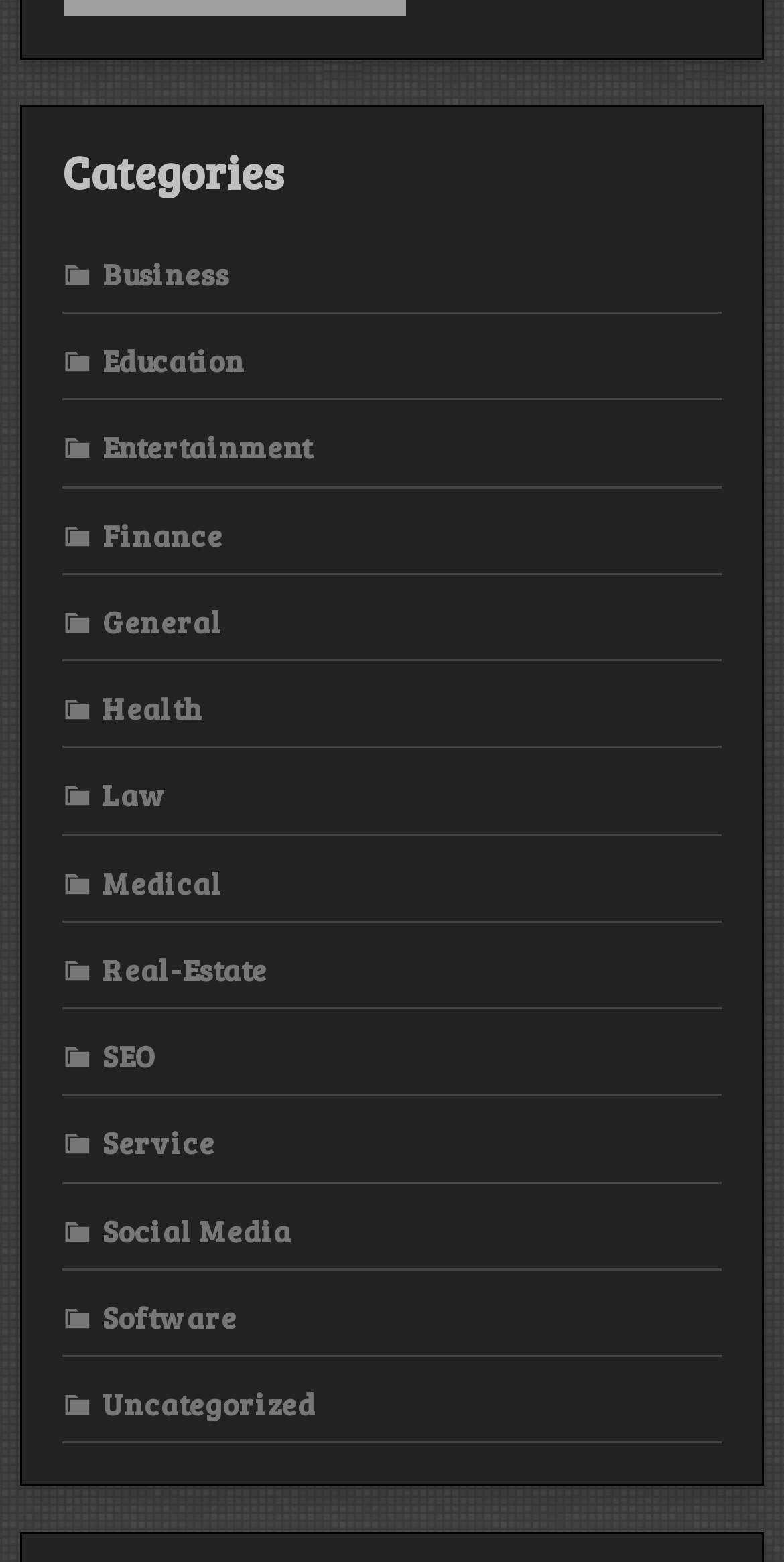How many categories are listed?
Answer briefly with a single word or phrase based on the image.

15